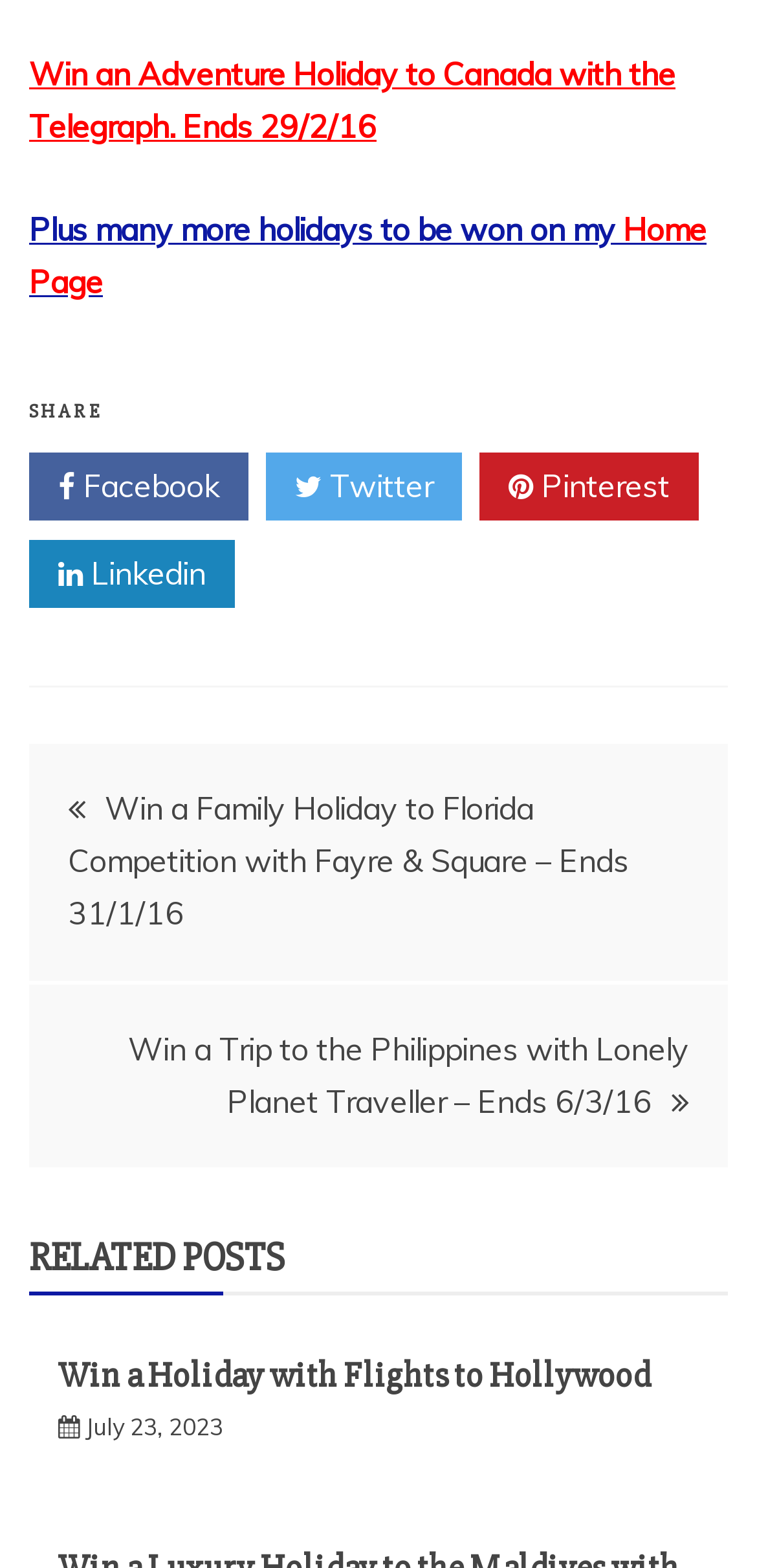What is the date of the post 'Win a Holiday with Flights to Hollywood'?
Using the image, provide a detailed and thorough answer to the question.

The date of the post 'Win a Holiday with Flights to Hollywood' is mentioned below the post title, which is July 23, 2023.